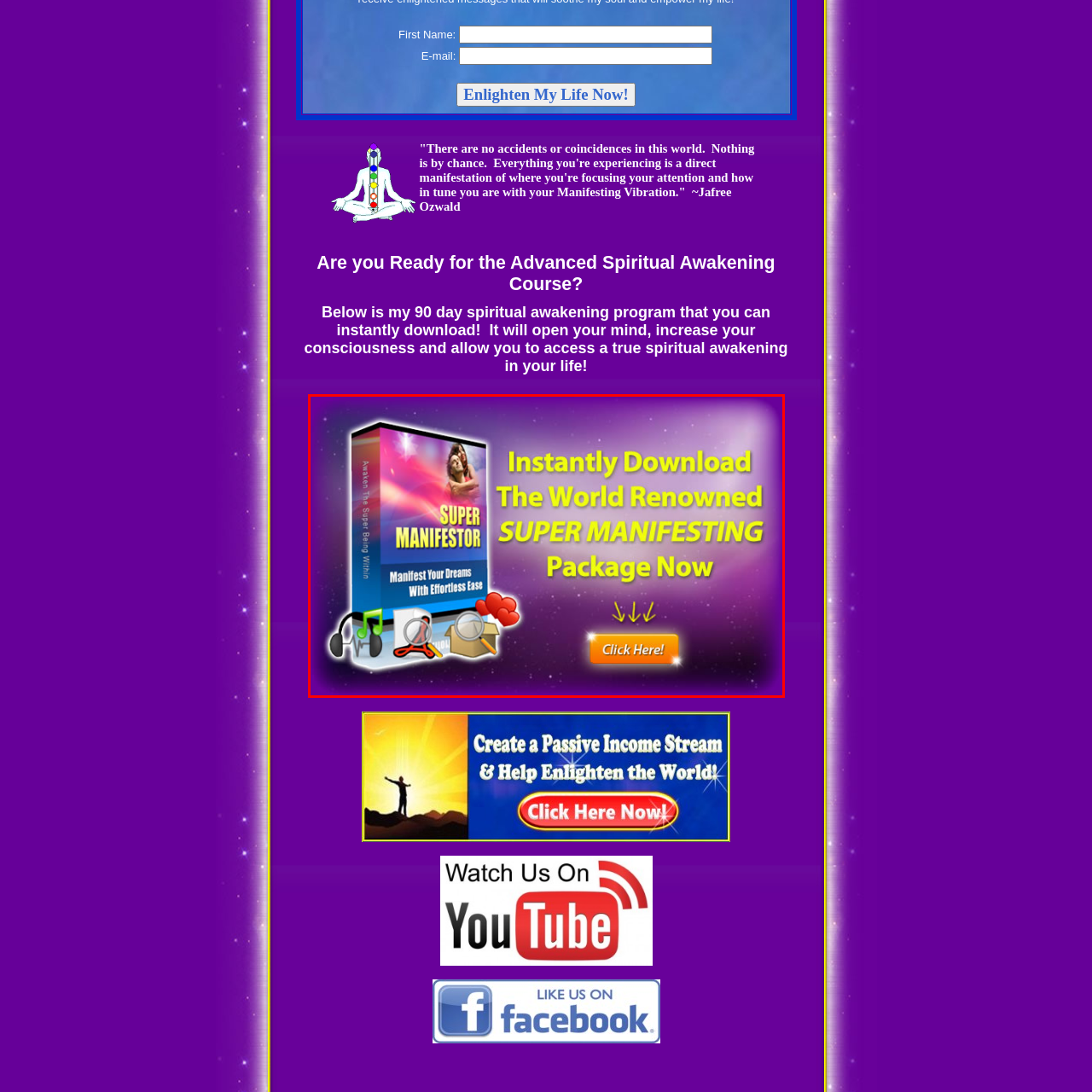Offer a detailed account of the image that is framed by the red bounding box.

The image features an eye-catching promotional graphic for the "Super Manifestor" package, designed to attract individuals interested in personal development and spiritual awakening. The package is visually represented through a sleek blue box adorned with a captivating woman and an energetic background that evokes a sense of empowerment. Bold yellow text emphasizes the message, "Instantly Download The World Renowned SUPER MANIFESTING Package Now," aimed at encouraging immediate action. Additional phrases like "Manifest Your Dreams With Effortless Ease" further entice potential customers by highlighting the benefits of the program. The design is complemented by vibrant colors and graphics, including symbols of music and communication, reinforcing the theme of holistic personal growth. A prominent orange button with the text "Click Here!" invites users to engage directly with the offer, creating a seamless pathway to downloading the program.